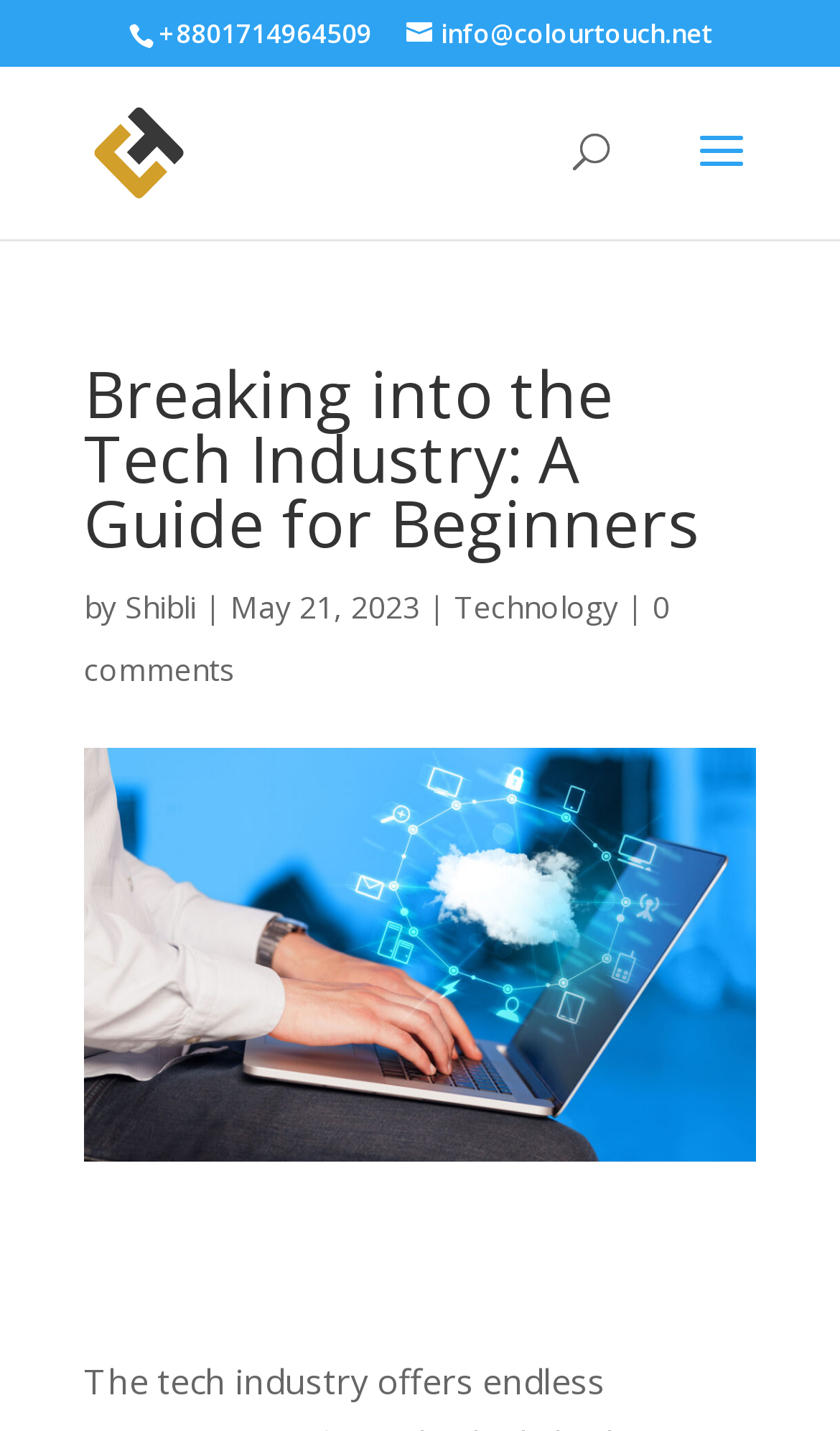What is the author of the article?
Using the image as a reference, give an elaborate response to the question.

I found the author's name, Shibli, in a link element with bounding box coordinates [0.149, 0.41, 0.233, 0.438], which is located next to the static text 'by' and the publication date 'May 21, 2023'.